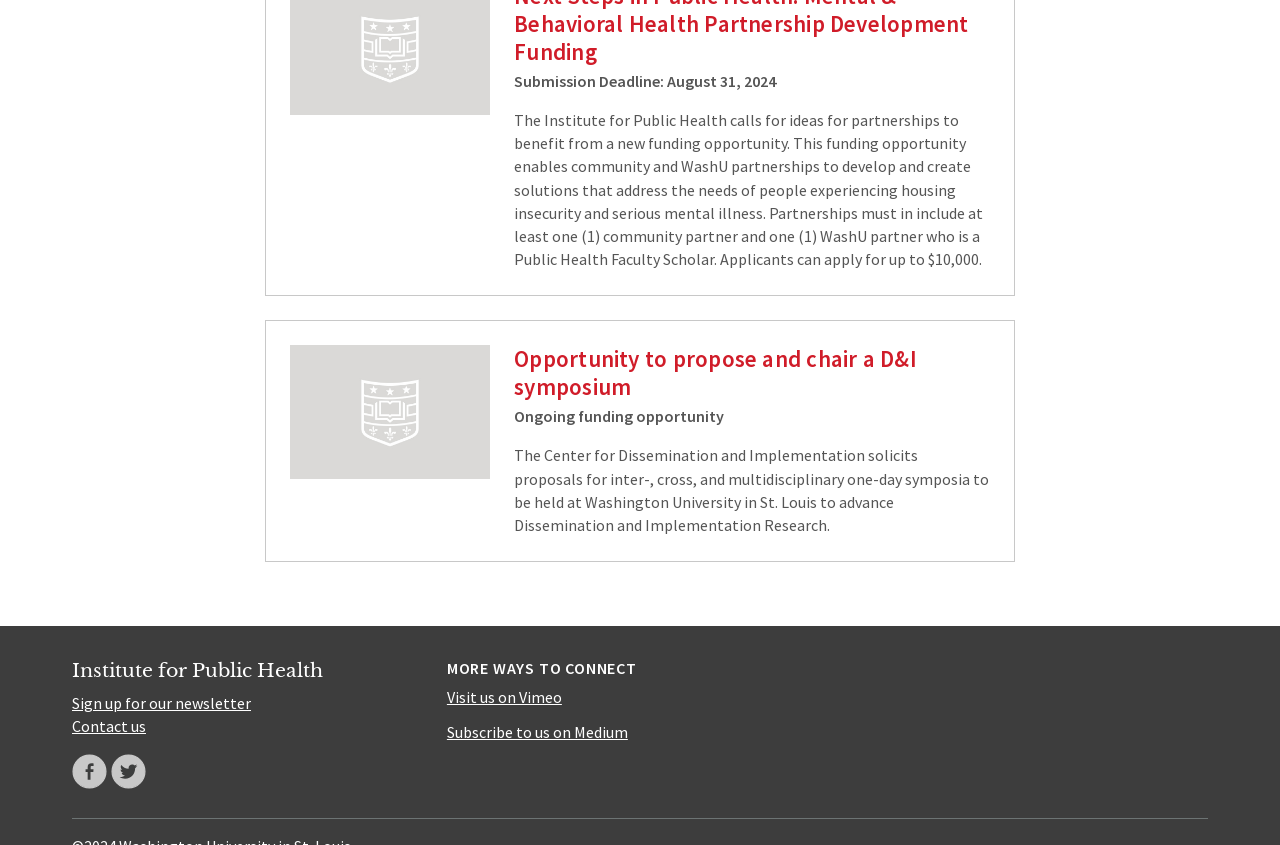Please specify the coordinates of the bounding box for the element that should be clicked to carry out this instruction: "Visit us on Vimeo". The coordinates must be four float numbers between 0 and 1, formatted as [left, top, right, bottom].

[0.349, 0.813, 0.439, 0.837]